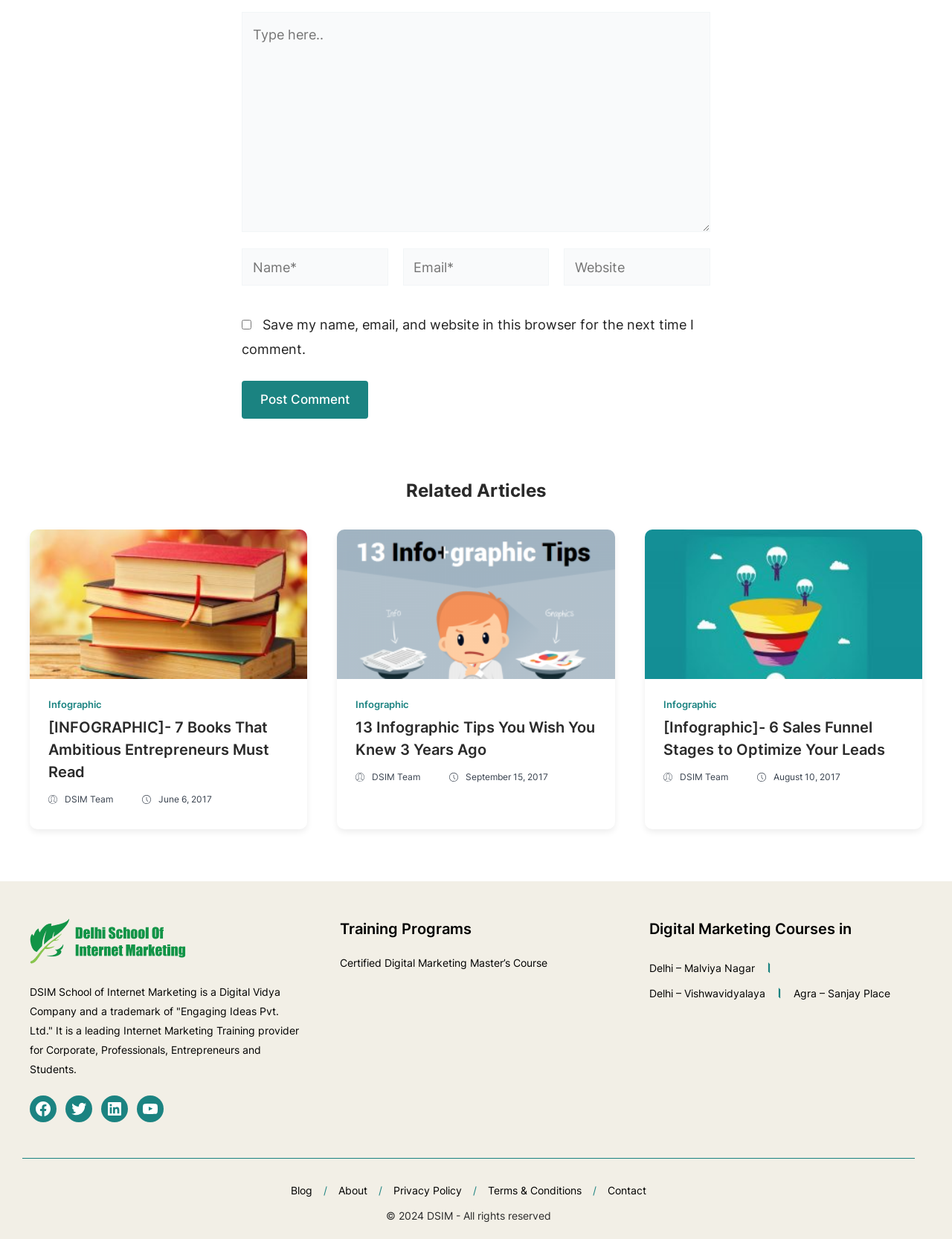How many textboxes are there?
From the screenshot, provide a brief answer in one word or phrase.

4